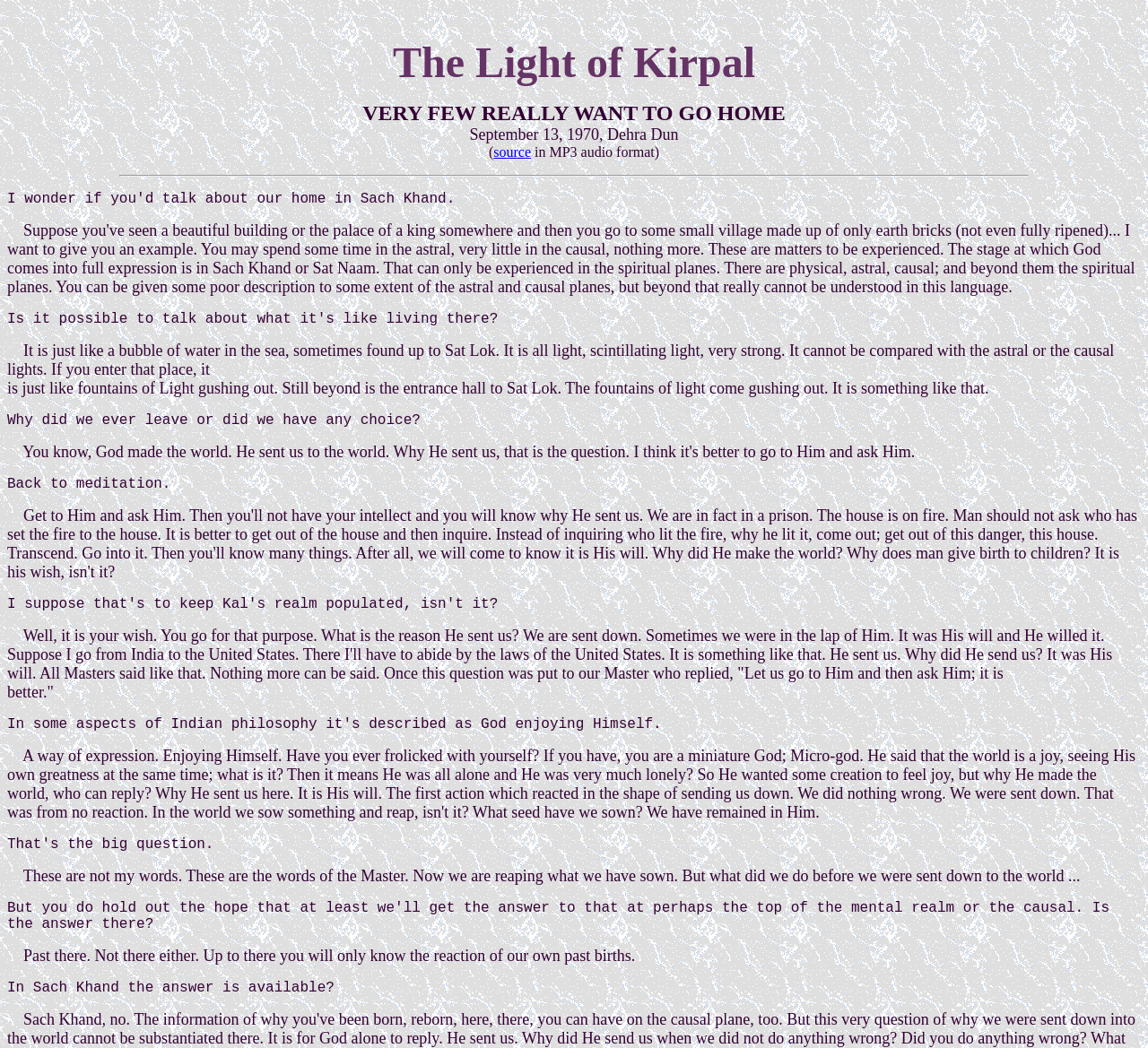What is the title of the webpage?
Using the image, provide a detailed and thorough answer to the question.

The title of the webpage is obtained by looking at the StaticText element with the text 'The Light of Kirpal' at coordinates [0.342, 0.037, 0.658, 0.082]. This element is likely to be the title of the webpage due to its prominent position and font size.